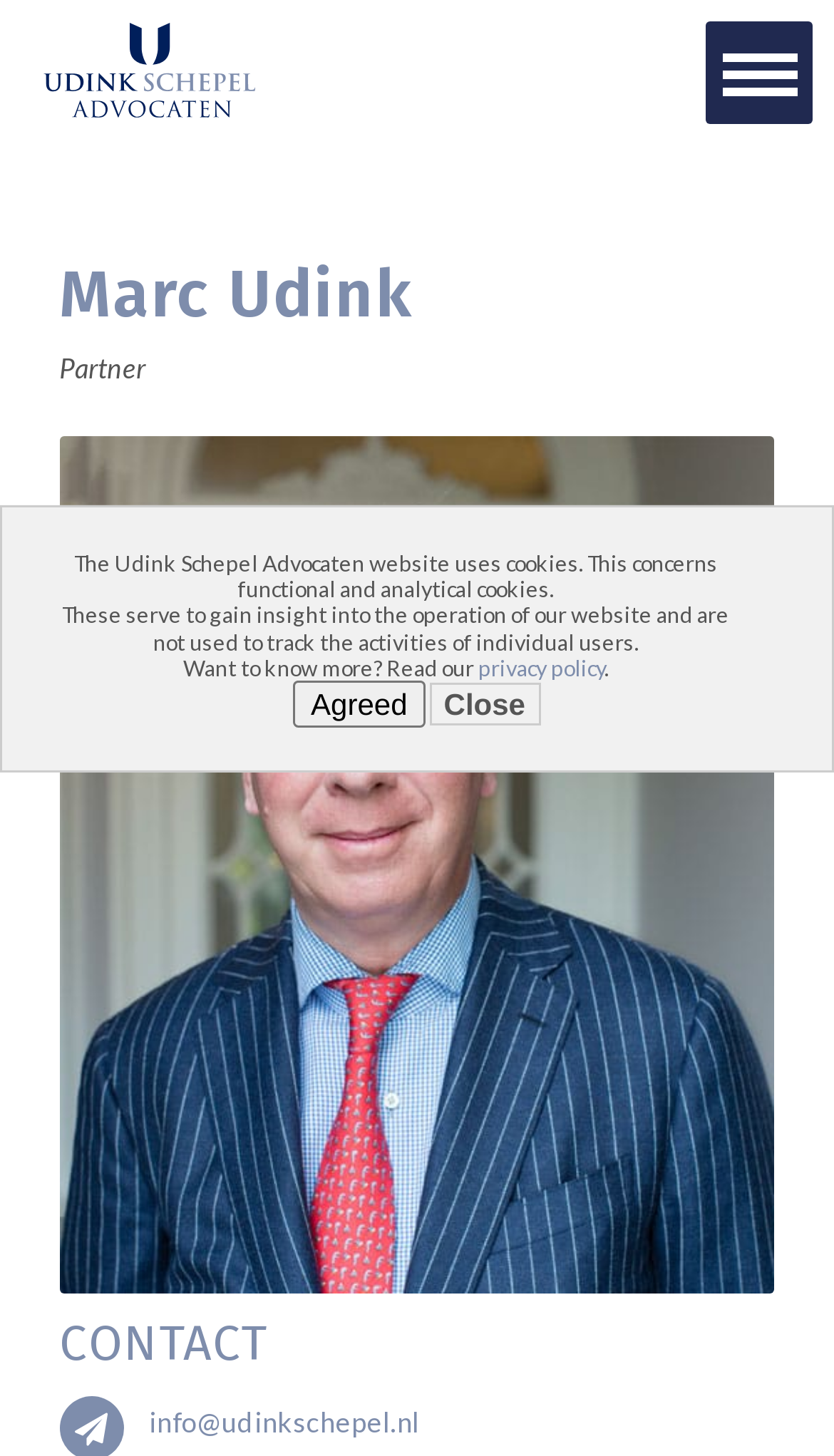Utilize the information from the image to answer the question in detail:
What is the email address to contact Marc Udink?

I found a link 'info@udinkschepel.nl' under the 'CONTACT' heading, which is likely the email address to contact Marc Udink or the law firm.